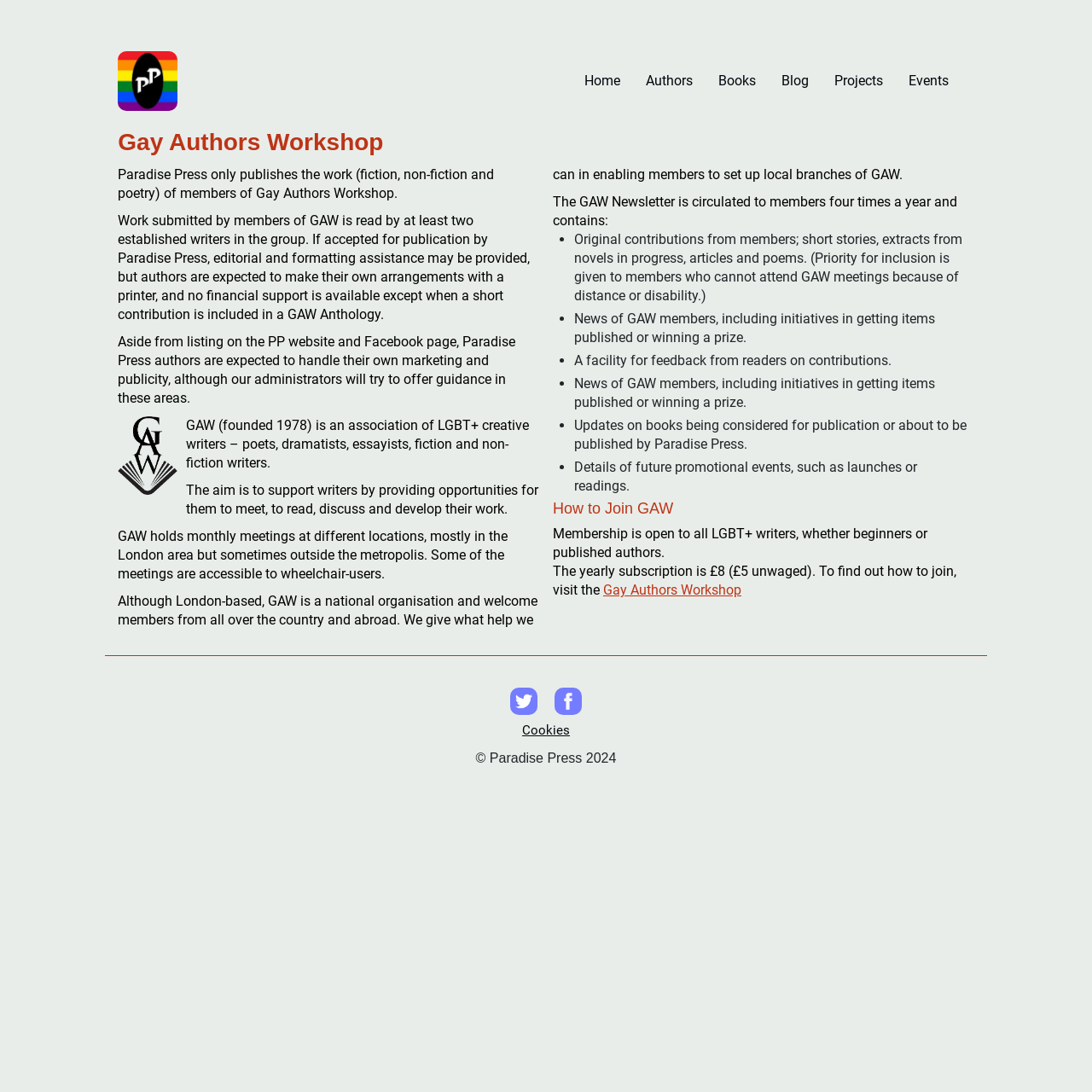Using the element description Cookies, predict the bounding box coordinates for the UI element. Provide the coordinates in (top-left x, top-left y, bottom-right x, bottom-right y) format with values ranging from 0 to 1.

[0.132, 0.66, 0.868, 0.677]